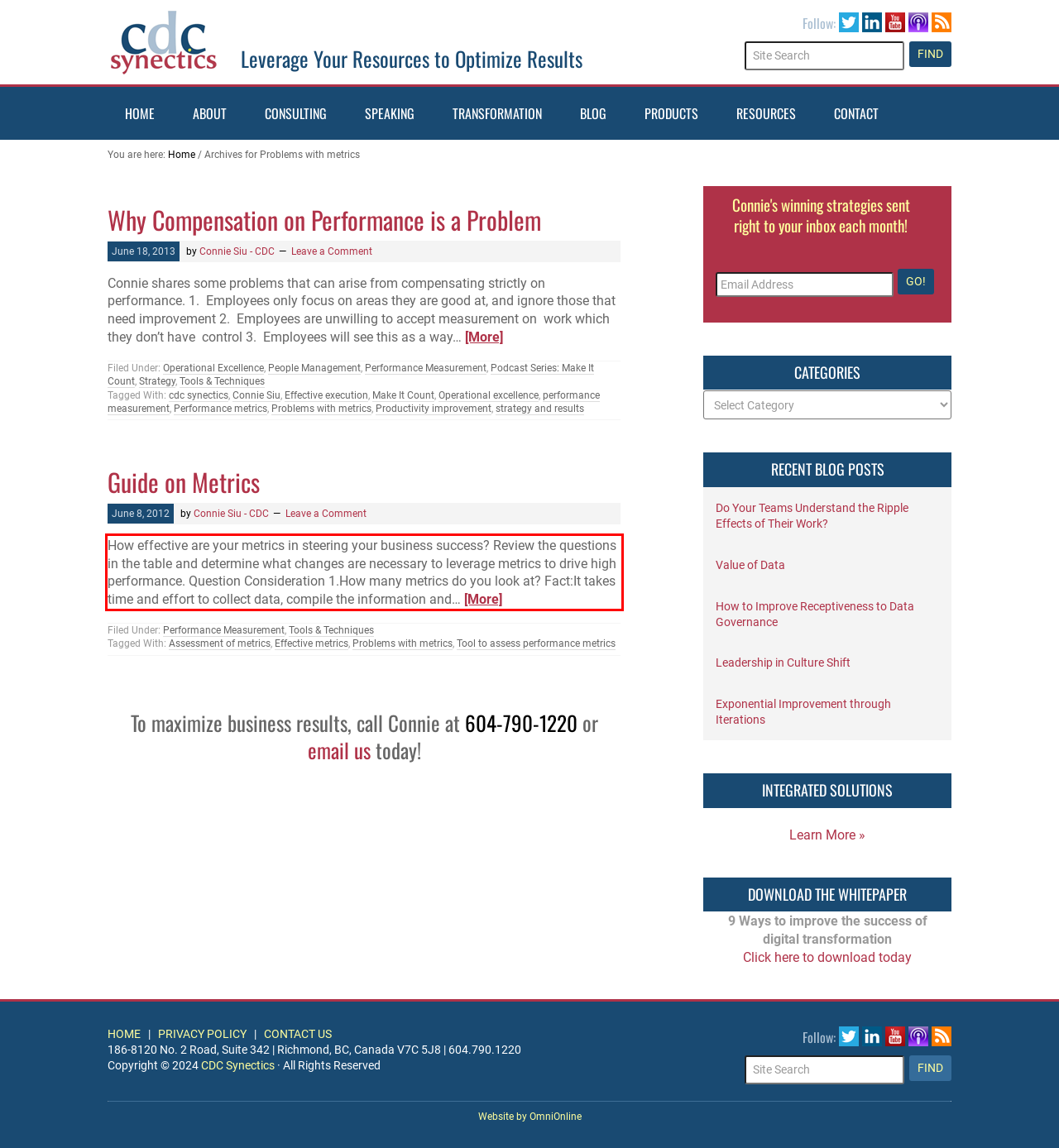Given a screenshot of a webpage containing a red rectangle bounding box, extract and provide the text content found within the red bounding box.

How effective are your metrics in steering your business success? Review the questions in the table and determine what changes are necessary to leverage metrics to drive high performance. Question Consideration 1.How many metrics do you look at? Fact:It takes time and effort to collect data, compile the information and… [More]